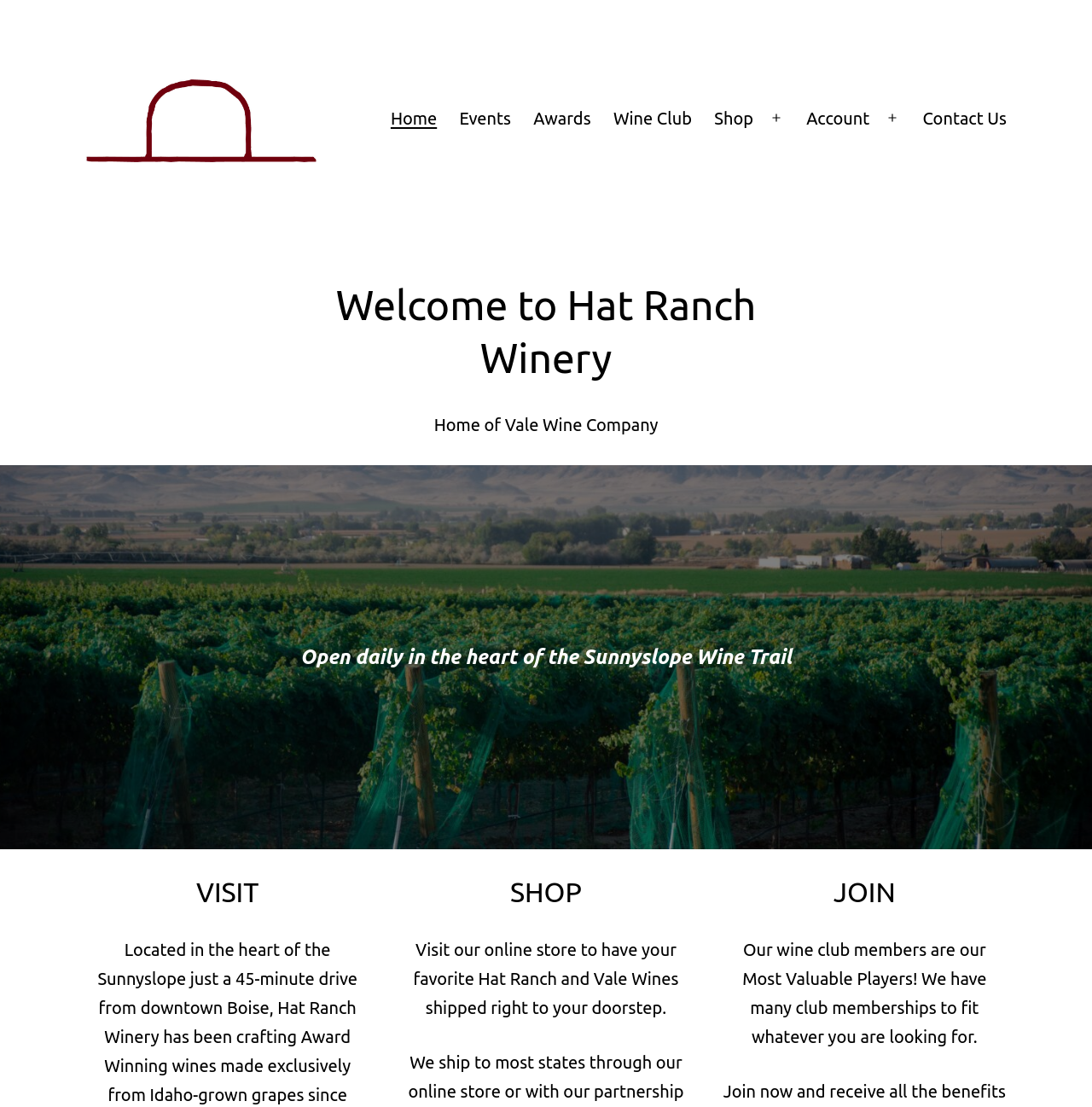Give the bounding box coordinates for this UI element: "Shop". The coordinates should be four float numbers between 0 and 1, arranged as [left, top, right, bottom].

[0.644, 0.088, 0.7, 0.127]